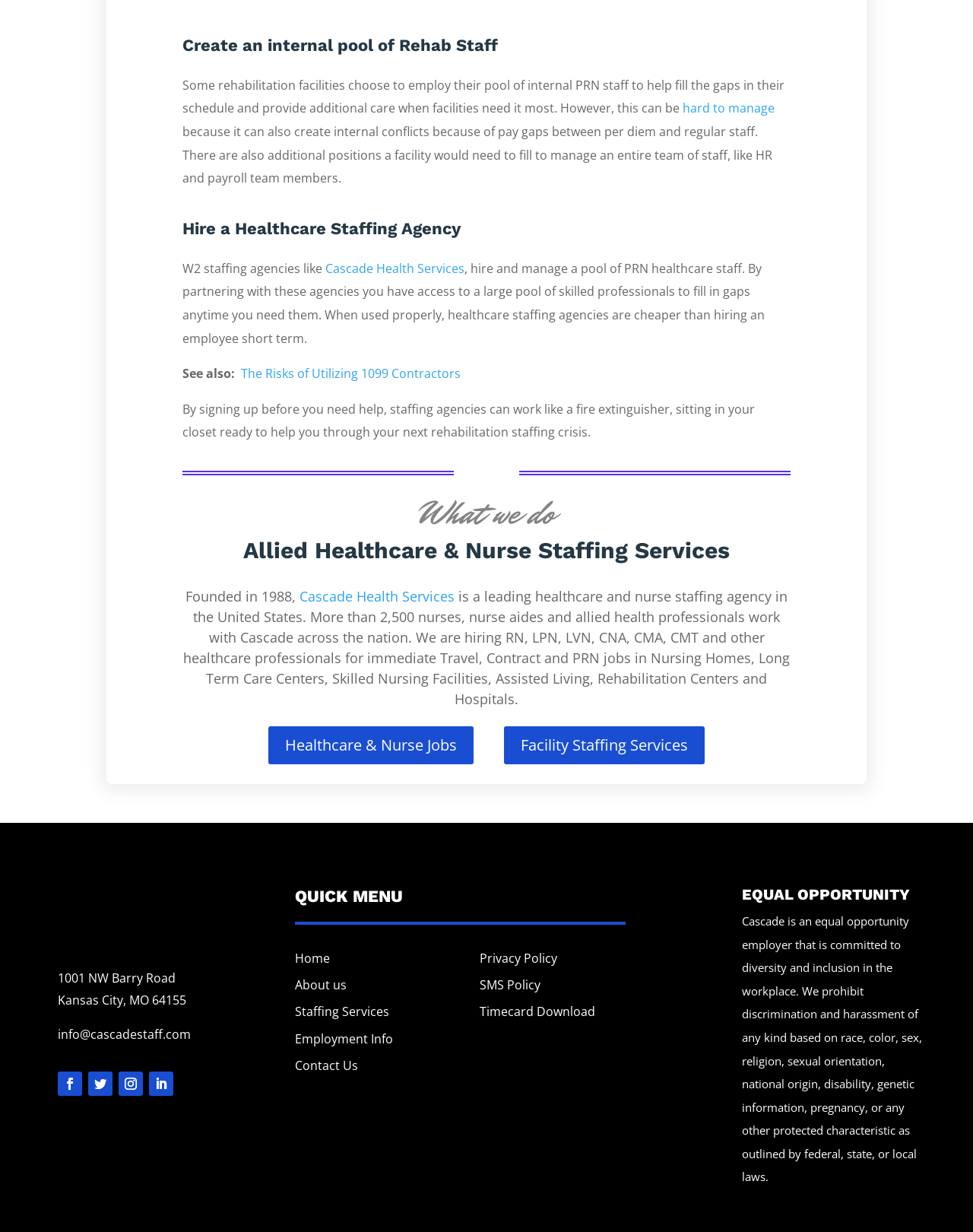Identify the bounding box coordinates of the element to click to follow this instruction: 'Learn more about 'The Risks of Utilizing 1099 Contractors''. Ensure the coordinates are four float values between 0 and 1, provided as [left, top, right, bottom].

[0.248, 0.296, 0.473, 0.31]